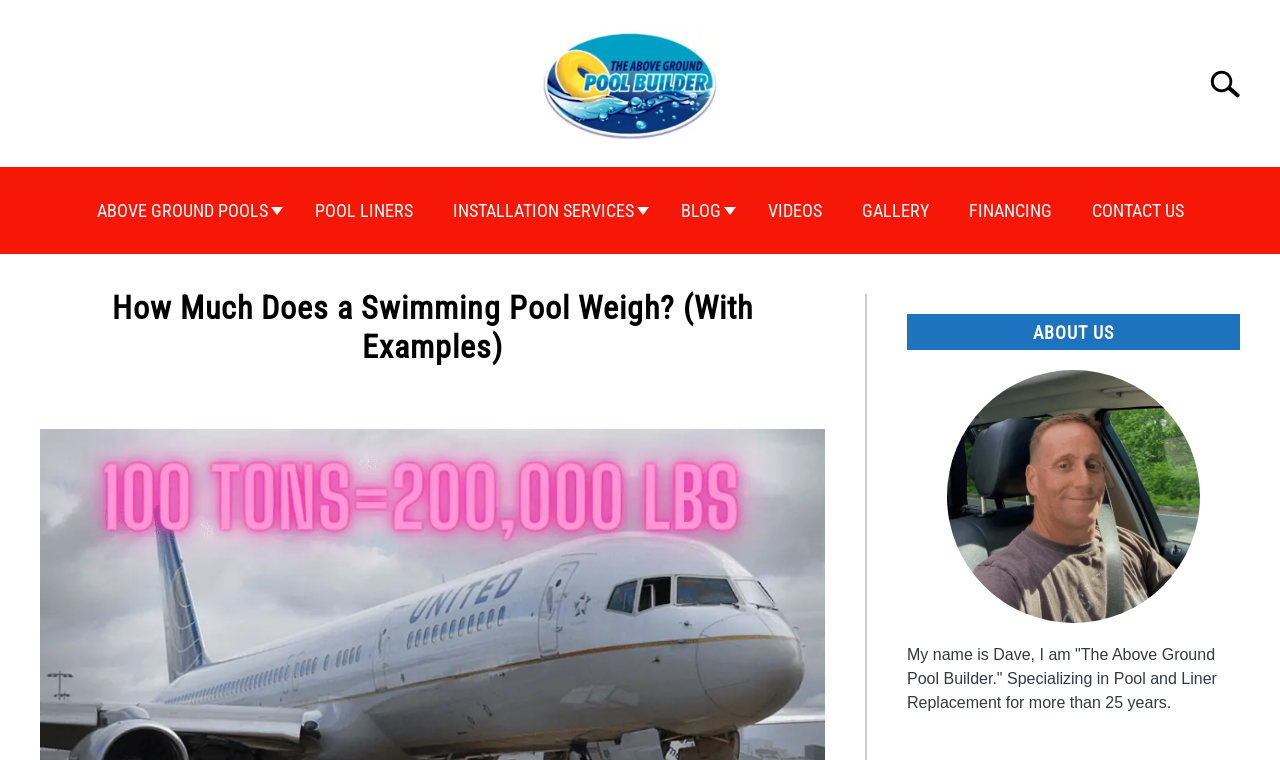Locate the bounding box coordinates of the region to be clicked to comply with the following instruction: "read about above ground pool installation". The coordinates must be four float numbers between 0 and 1, in the form [left, top, right, bottom].

[0.03, 0.696, 0.092, 0.8]